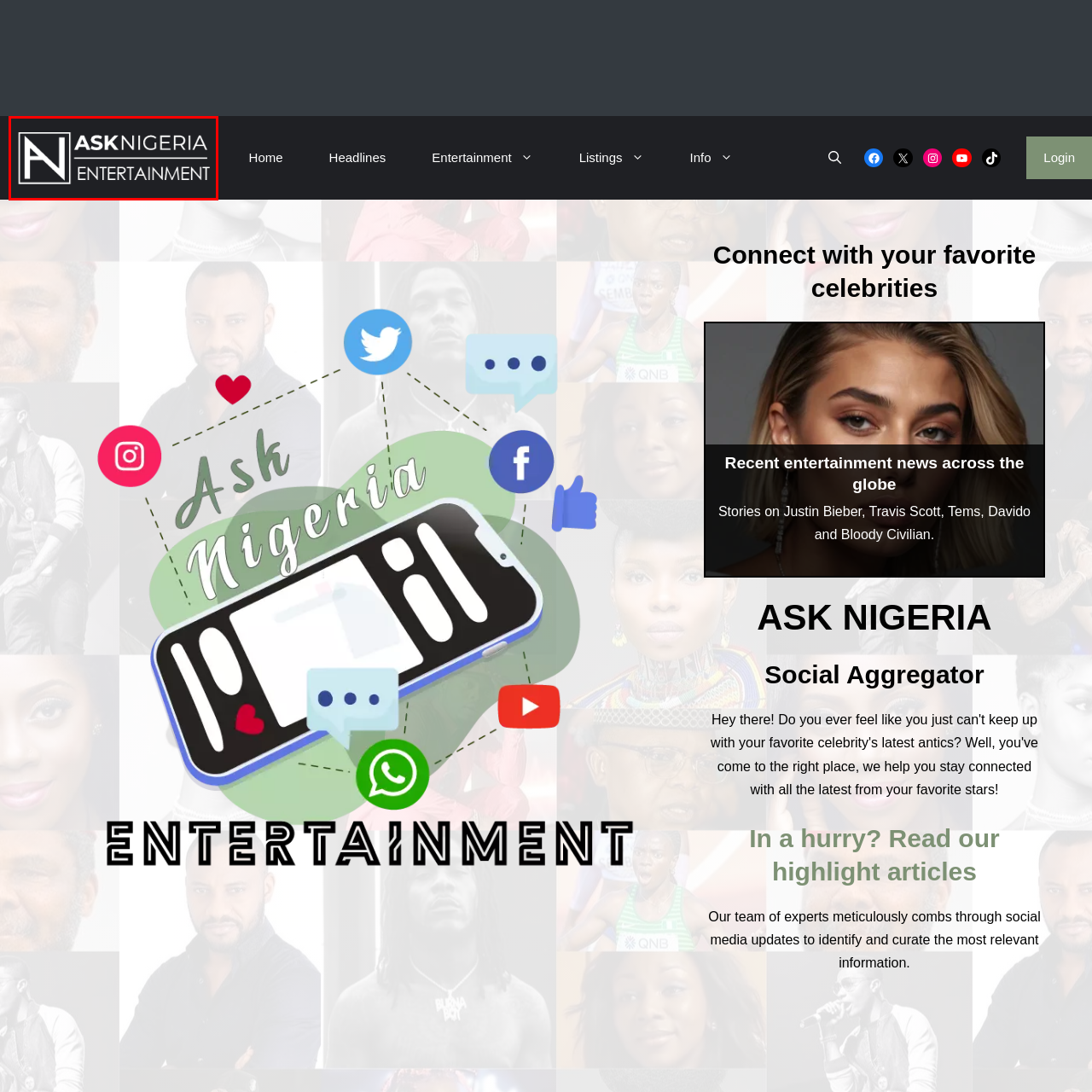Observe the image within the red boundary, What font style is used for the text 'ASK NIGERIA'? Respond with a one-word or short phrase answer.

bold, capital letters